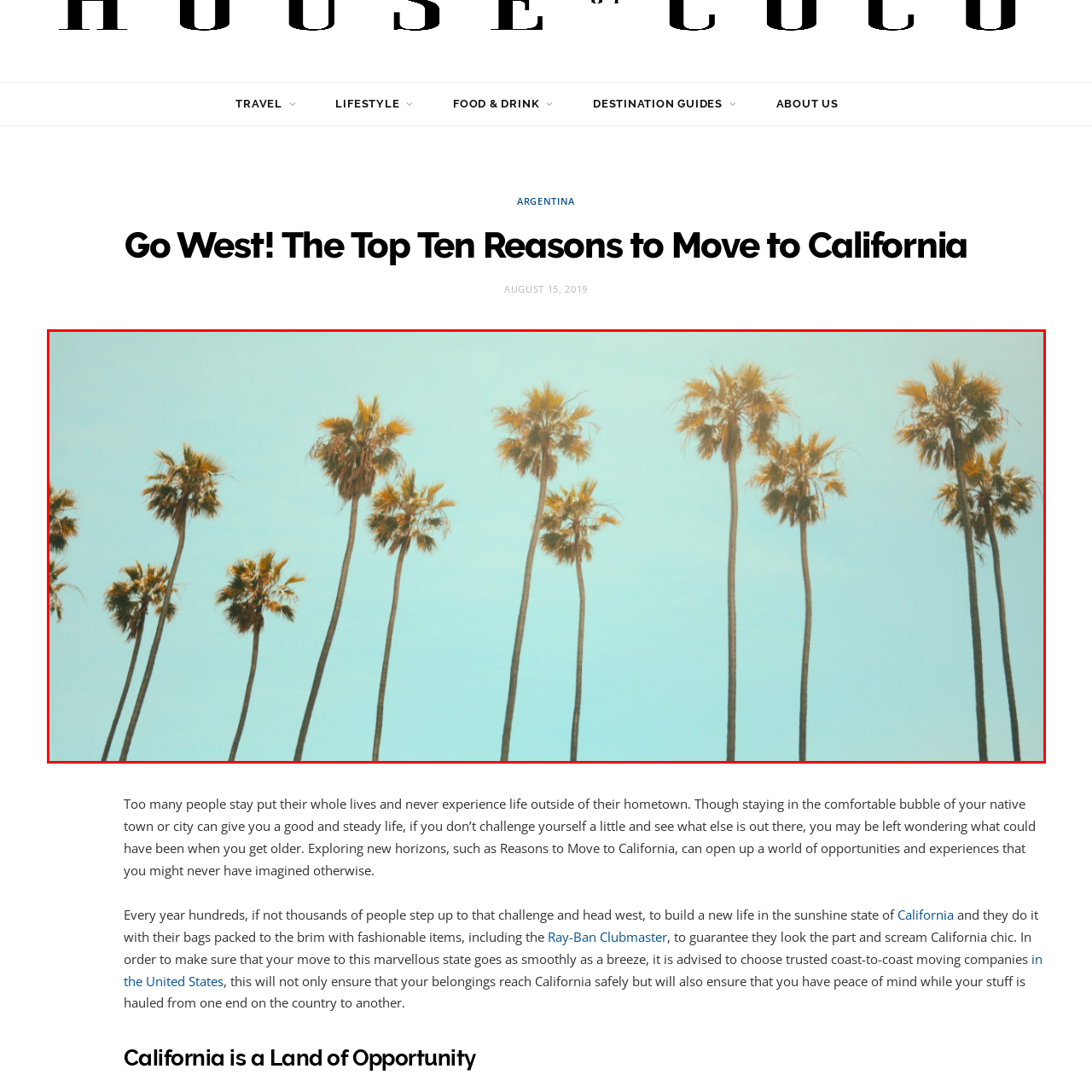Please analyze the portion of the image highlighted by the red bounding box and respond to the following question with a detailed explanation based on what you see: What is the atmosphere of the scene depicted in the image?

The caption states that the overall atmosphere of the scene is 'inviting', which suggests that the image conveys a sense of warmth and welcomingness.